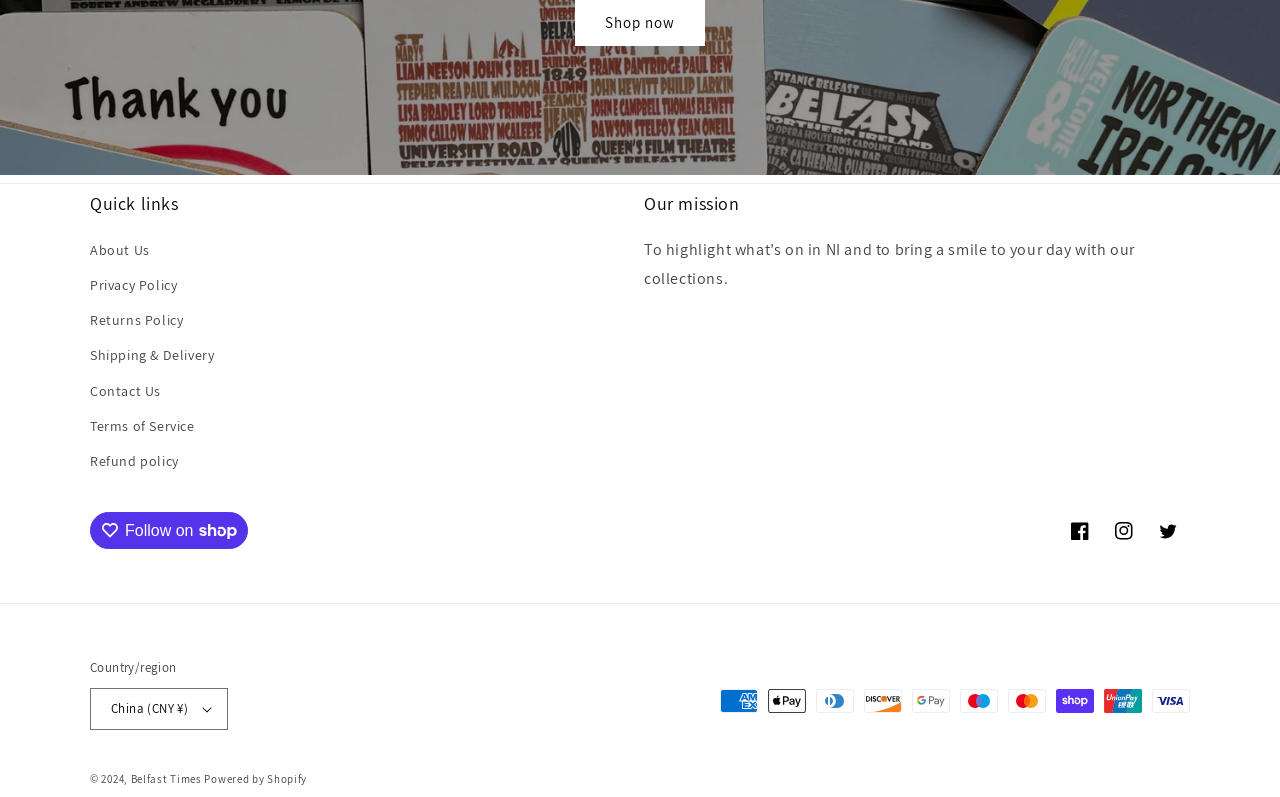Locate the UI element that matches the description Follow on Following on in the webpage screenshot. Return the bounding box coordinates in the format (top-left x, top-left y, bottom-right x, bottom-right y), with values ranging from 0 to 1.

[0.07, 0.643, 0.194, 0.689]